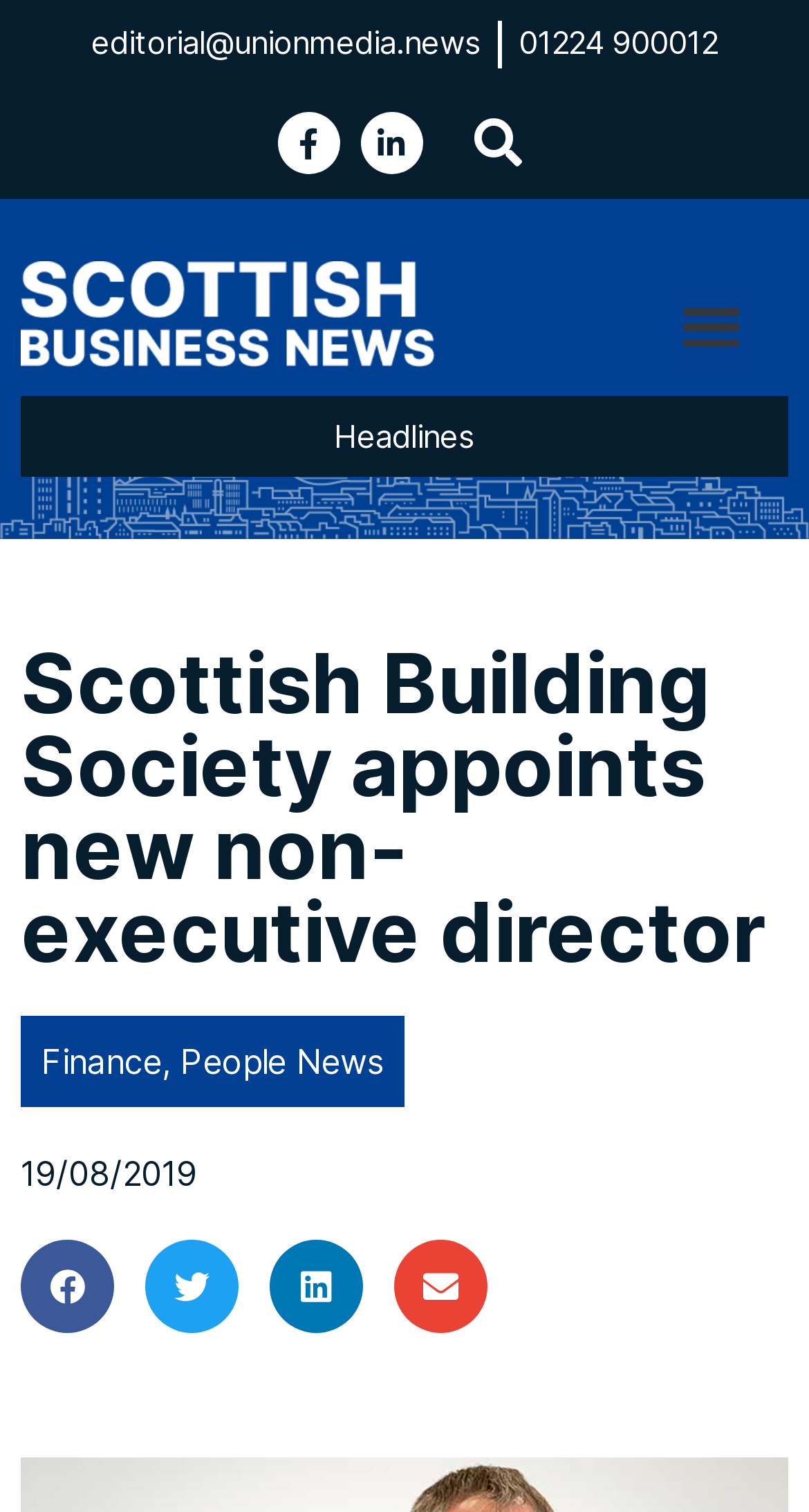What is the main heading of this webpage? Please extract and provide it.

Scottish Building Society appoints new non-executive director